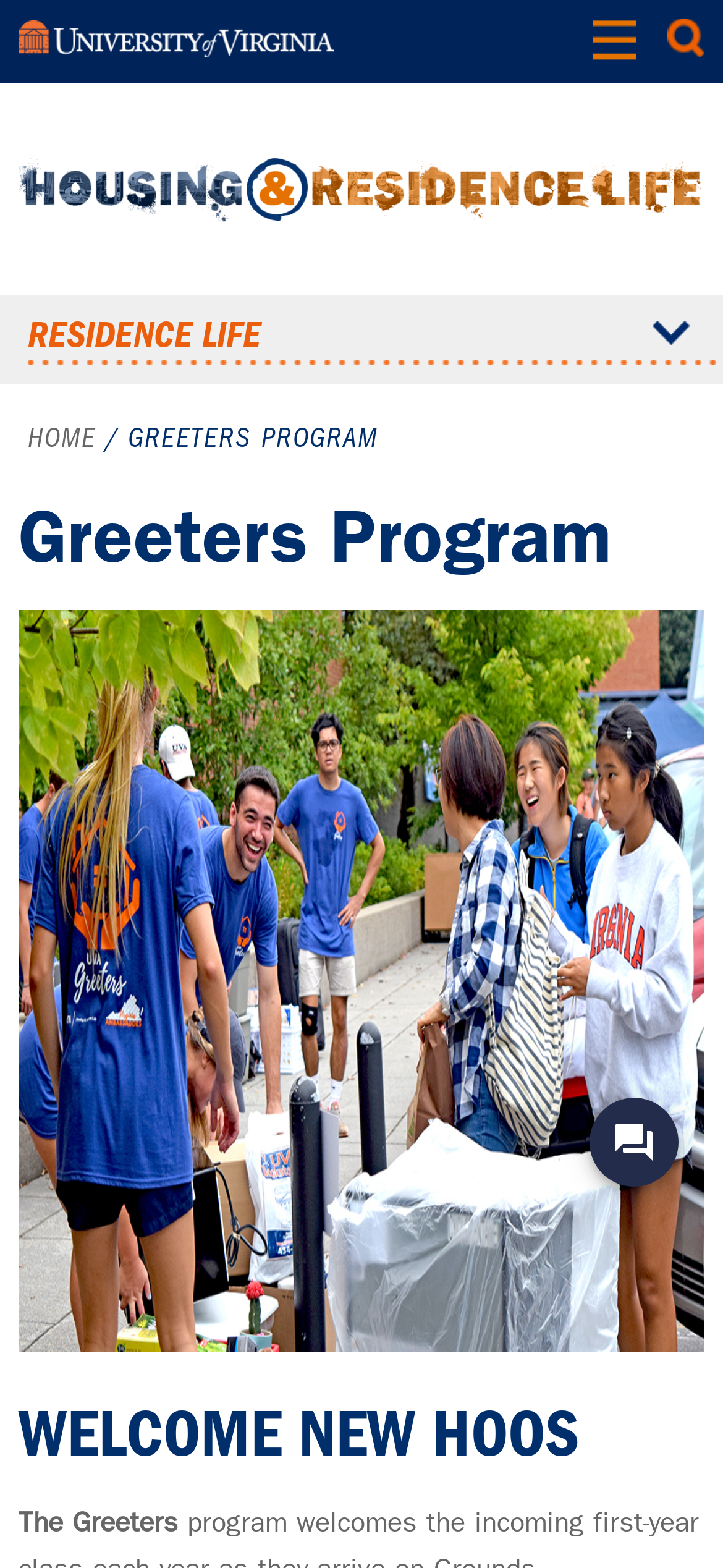What is the greeting message on the webpage?
Please use the image to provide a one-word or short phrase answer.

WELCOME NEW HOOS